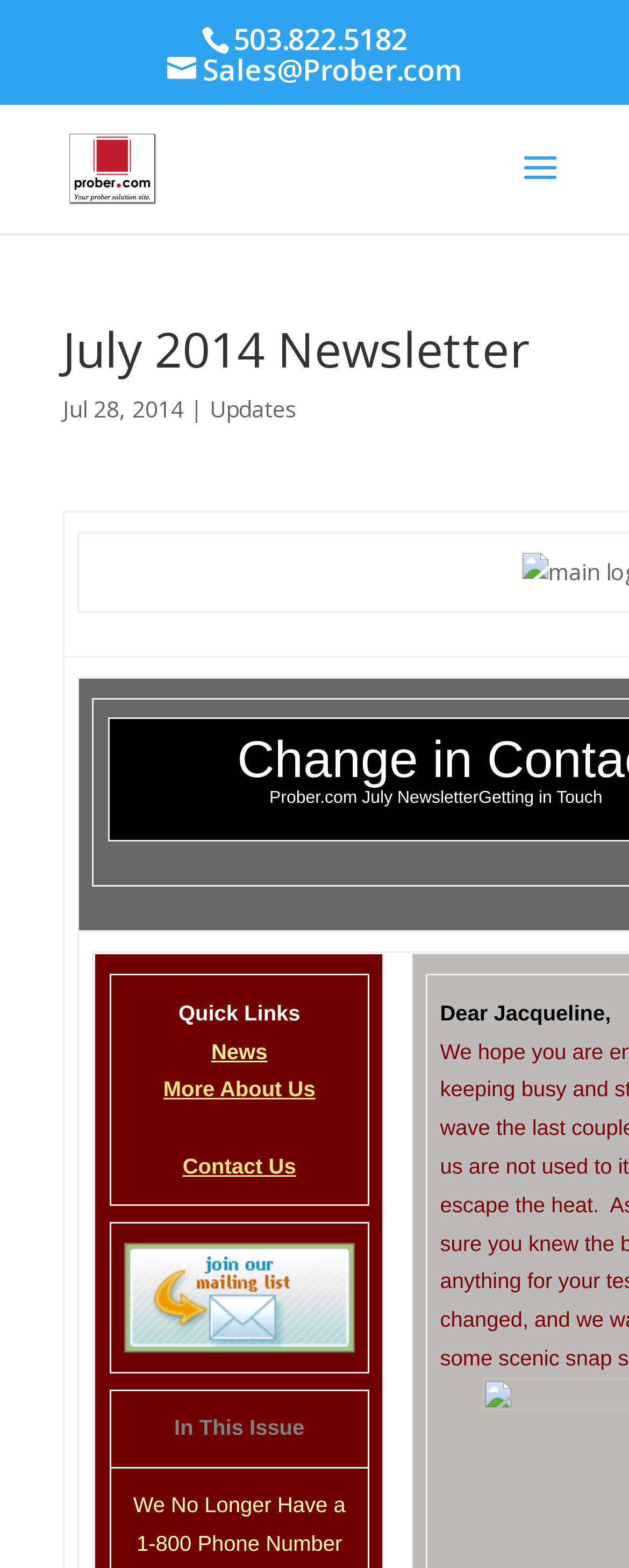What is the email address for sales?
Carefully examine the image and provide a detailed answer to the question.

I found the email address by looking at the link element with the OCR text 'Sales@Prober.com' located at [0.265, 0.031, 0.735, 0.056].